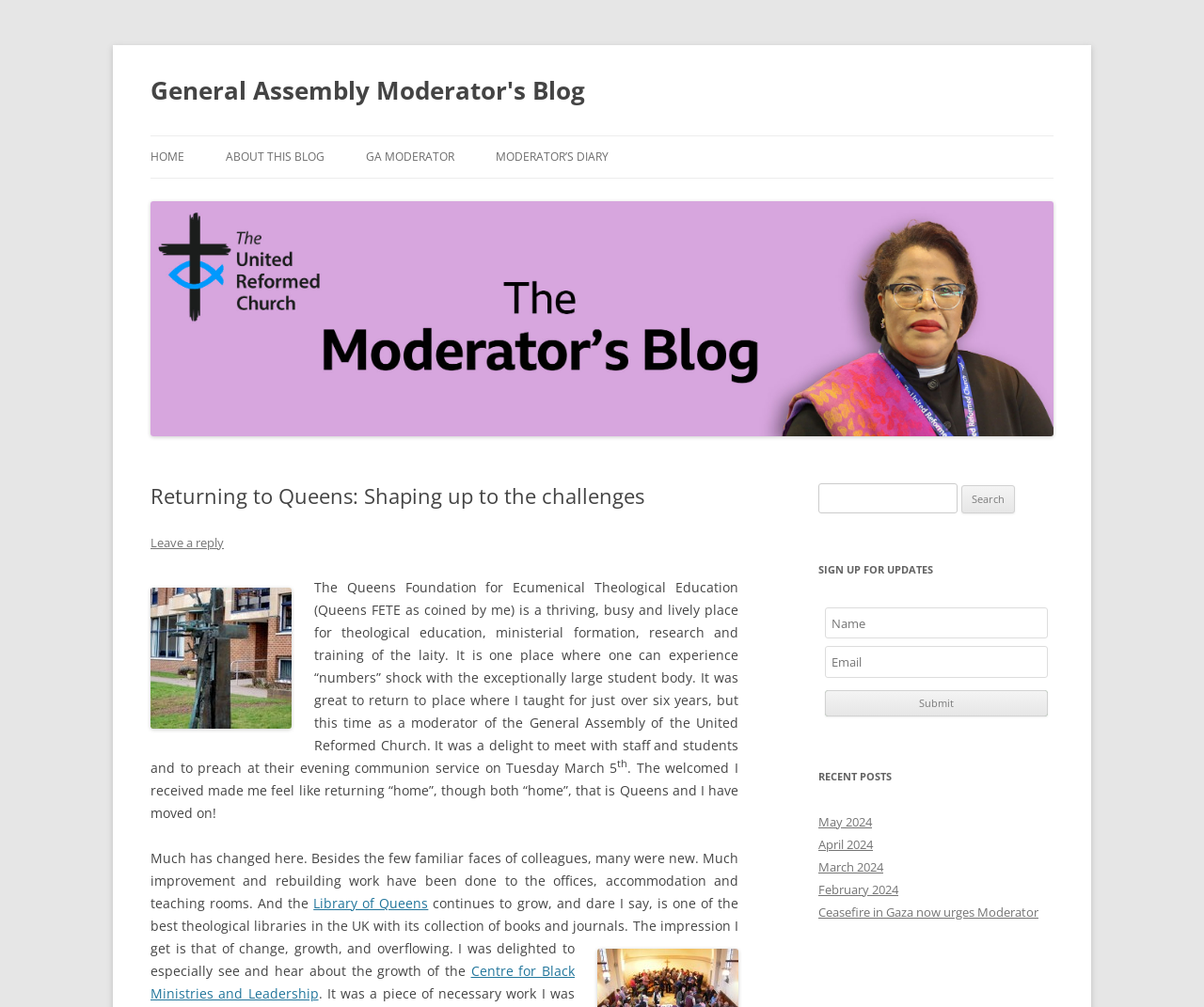Respond concisely with one word or phrase to the following query:
What is the name of the centre mentioned in the blog post?

Centre for Black Ministries and Leadership